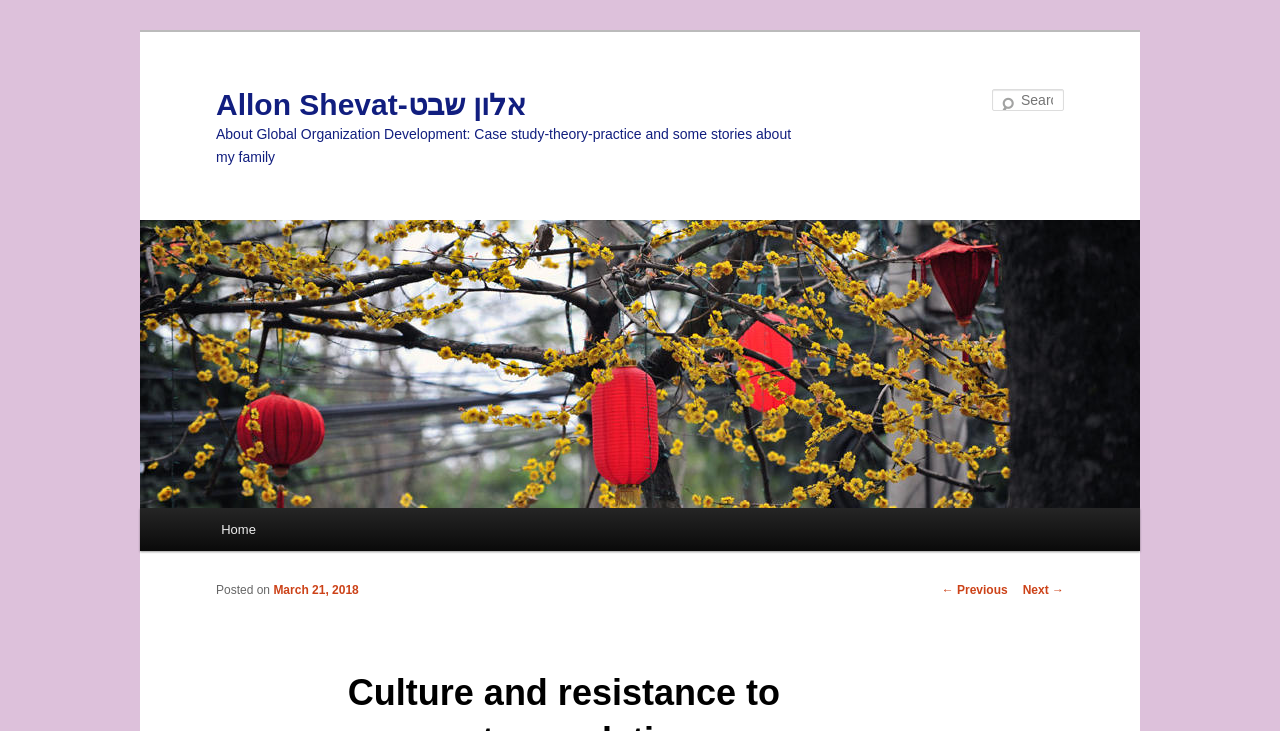Please give a succinct answer using a single word or phrase:
What is the date of the post?

March 21, 2018